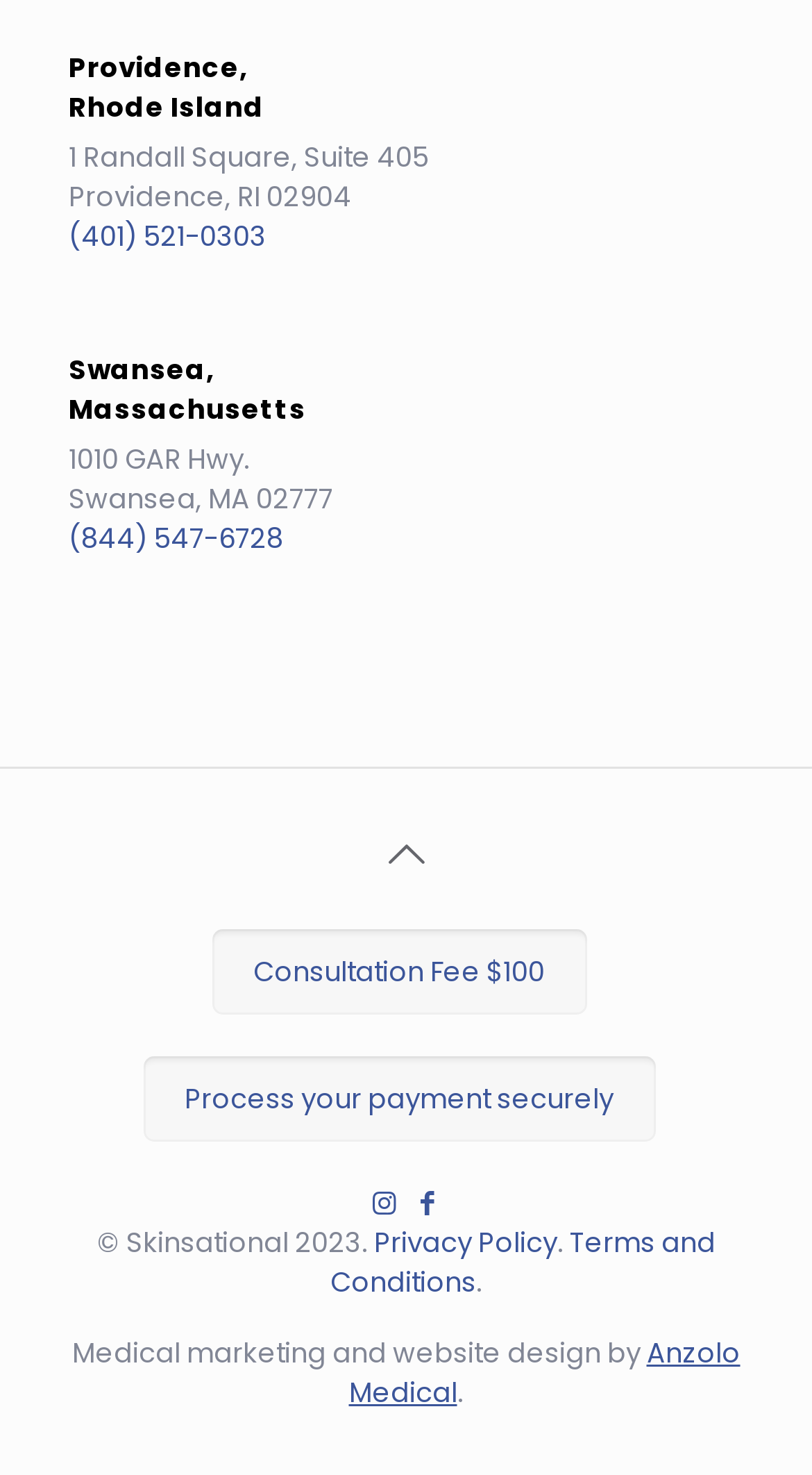What is the consultation fee?
Answer the question with a single word or phrase derived from the image.

$100